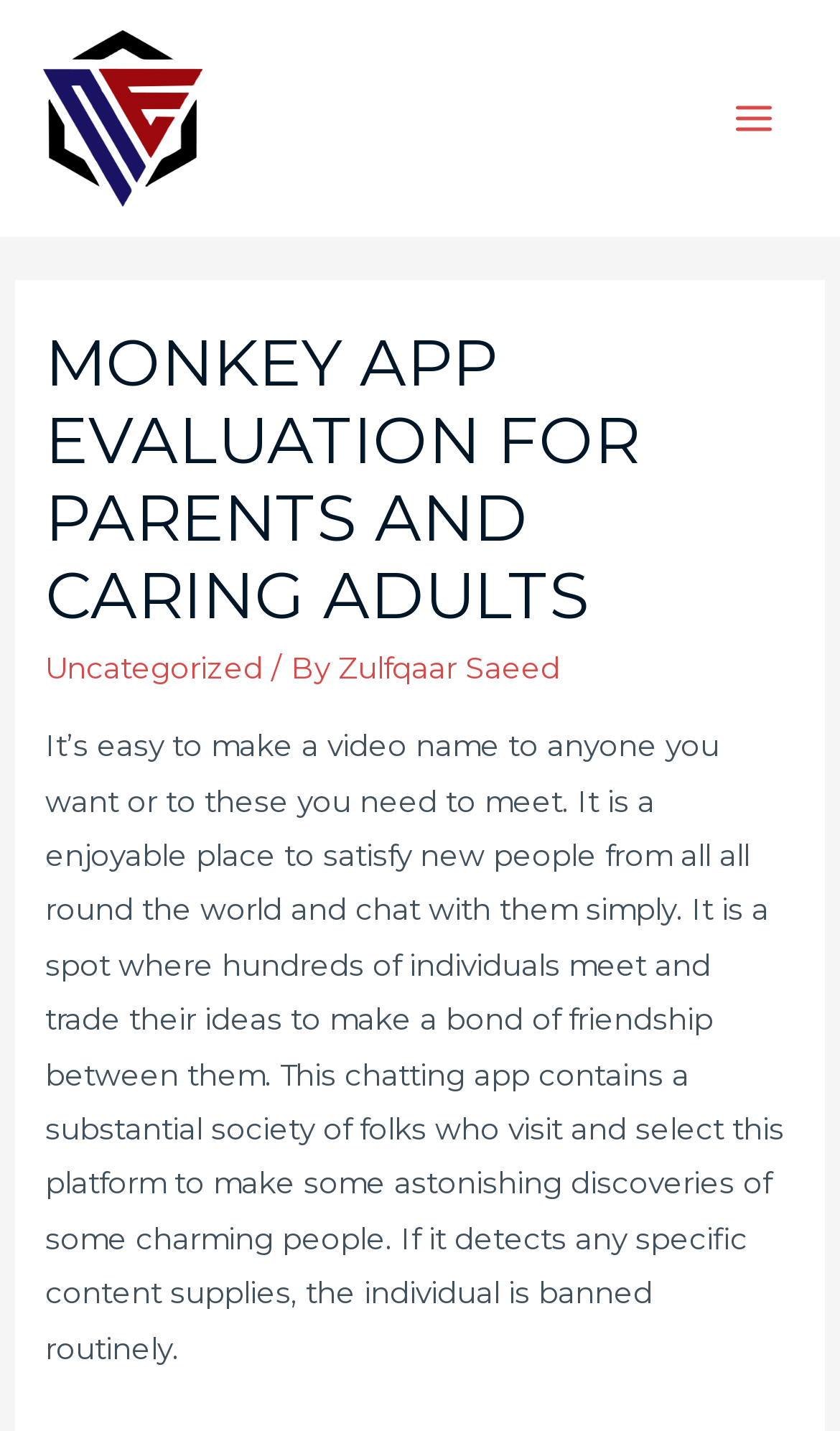What happens if the app detects specific content?
Answer the question with a detailed explanation, including all necessary information.

According to the text on the webpage, if the app detects any specific content, the individual who posted it is automatically banned from the platform.